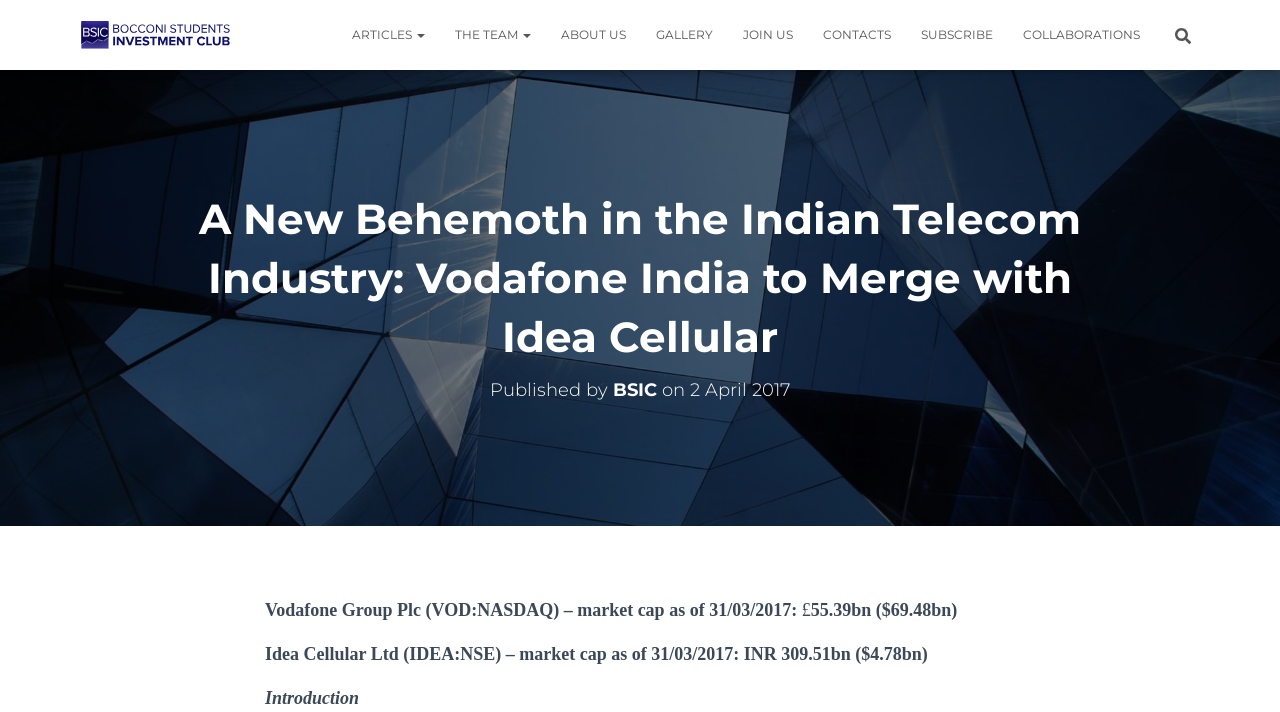What is the topic of the article?
Refer to the image and give a detailed answer to the query.

I found the answer by looking at the main heading of the article 'A New Behemoth in the Indian Telecom Industry: Vodafone India to Merge with Idea Cellular' which indicates that the topic of the article is about the merger of Vodafone India and Idea Cellular.